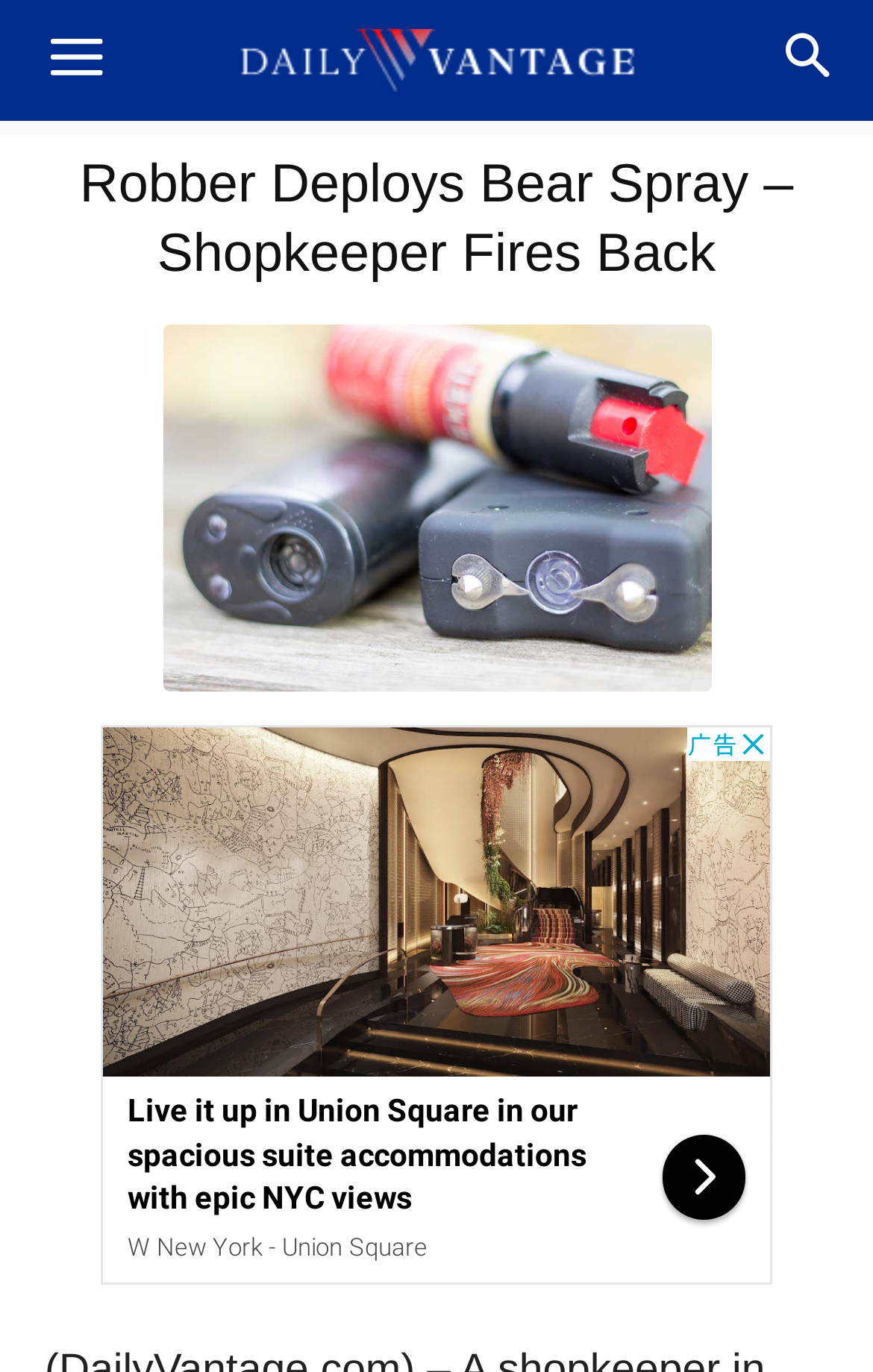Generate a detailed explanation of the webpage's features and information.

The webpage is about a news article titled "Robber Deploys Bear Spray – Shopkeeper Fires Back" from Daily Vantage. At the top left corner, there is a "Menu" button. On the opposite side, at the top right corner, there is a "Search" button. Below the top navigation, there is a header section that spans almost the entire width of the page, containing the article title in a heading element. 

Below the header, there is a large image that occupies most of the page's width, taking up about half of the page's height. To the top right of the image, there is an advertisement iframe, which is embedded within an insertion element. The advertisement is positioned near the middle of the page, taking up about a quarter of the page's width and height.